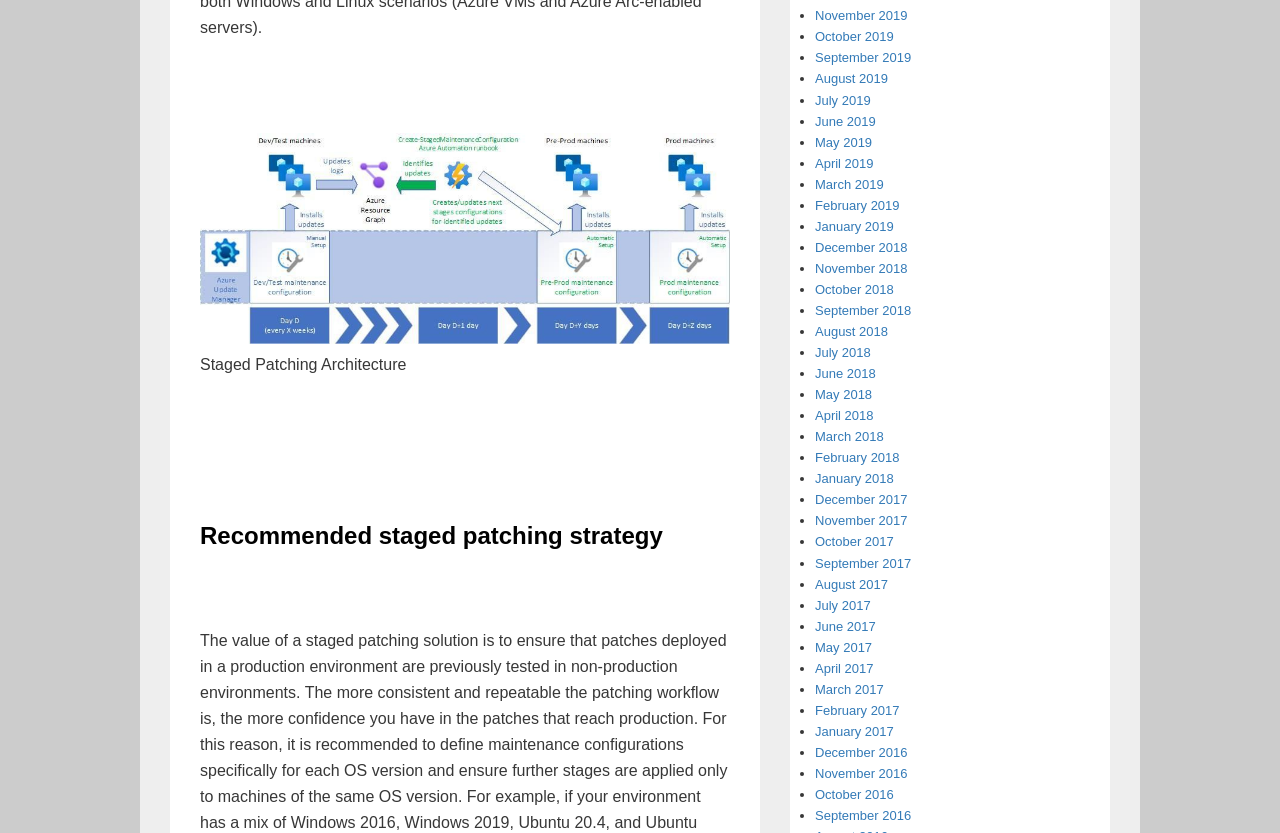Find the bounding box coordinates for the HTML element specified by: "May 2017".

[0.637, 0.768, 0.681, 0.786]